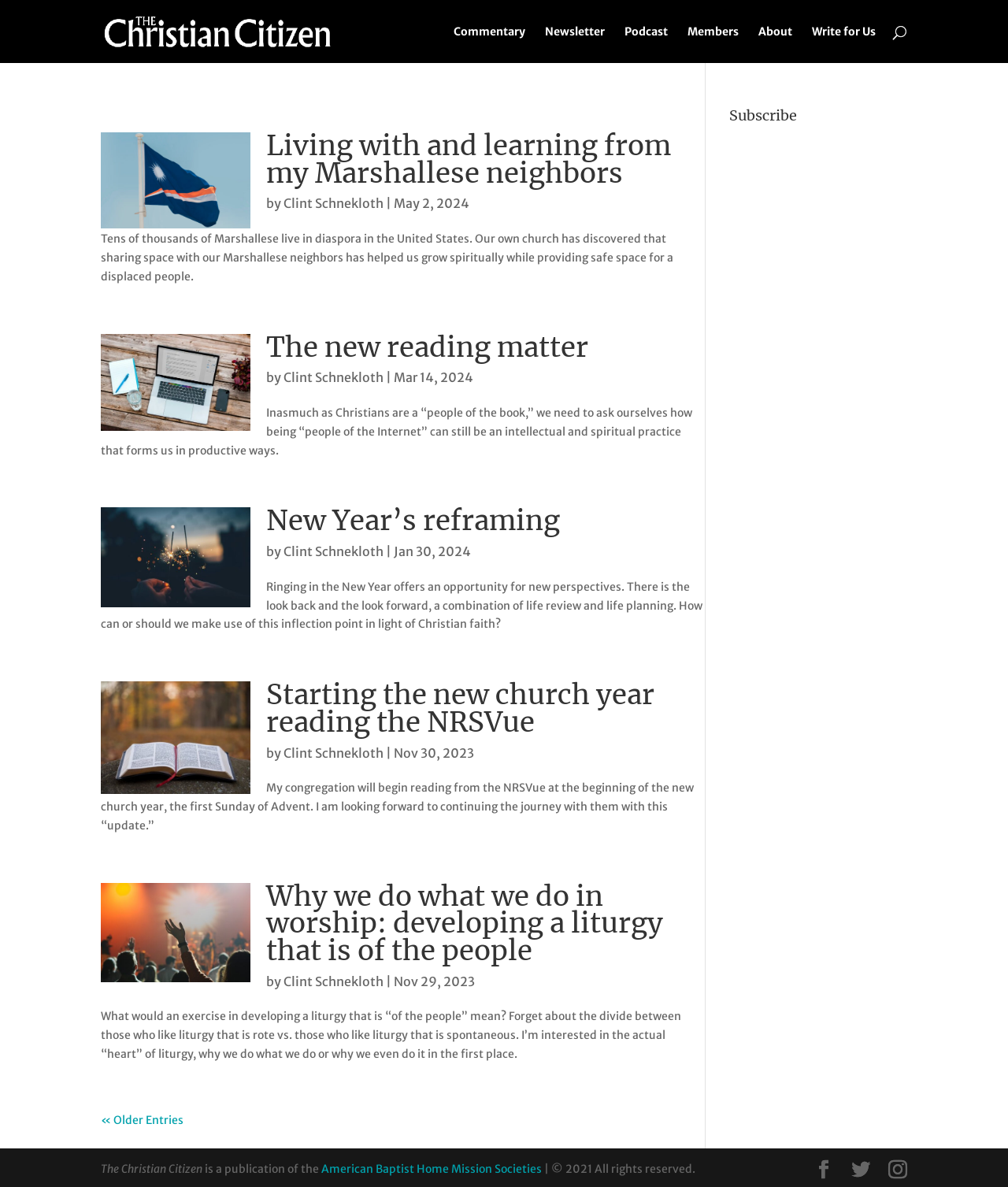Please find the bounding box coordinates of the element that you should click to achieve the following instruction: "Go to the Commentary page". The coordinates should be presented as four float numbers between 0 and 1: [left, top, right, bottom].

[0.45, 0.022, 0.521, 0.053]